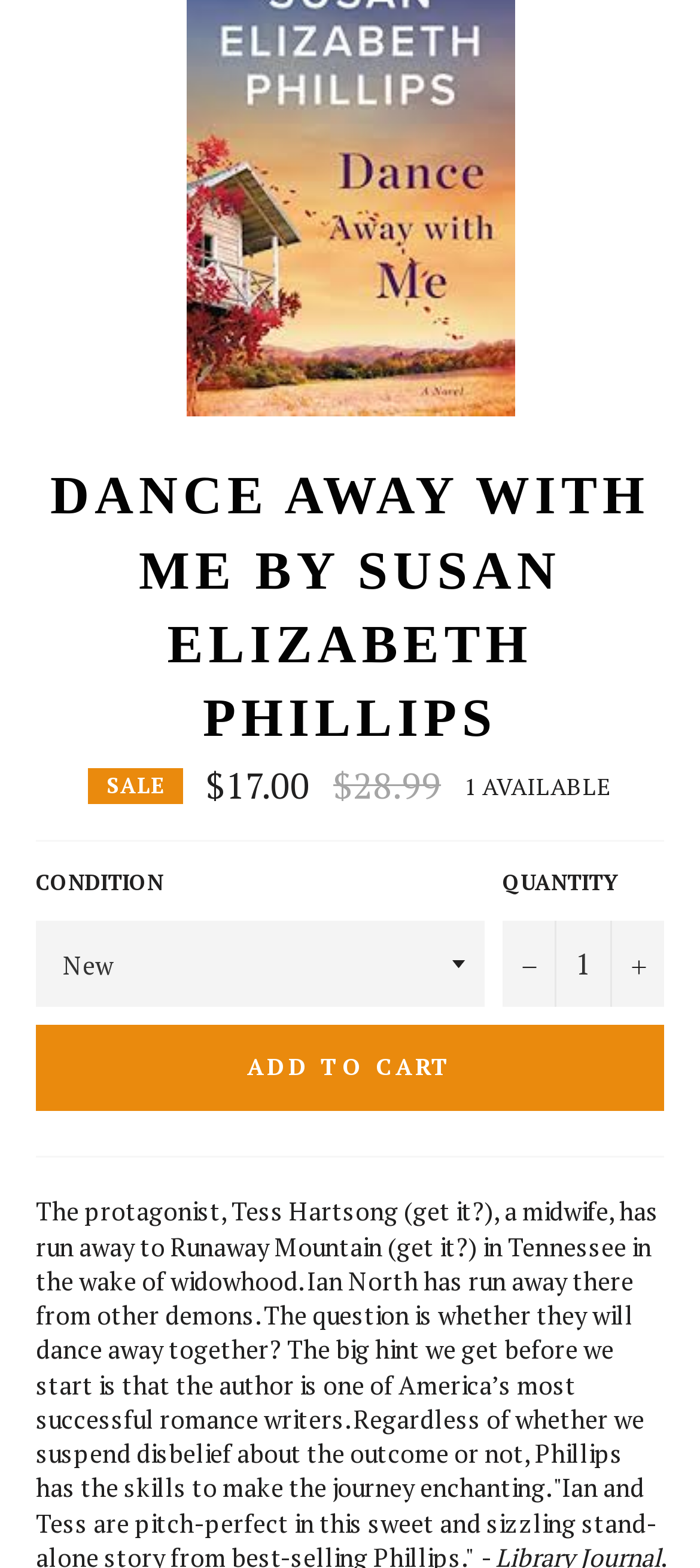Given the following UI element description: "Microsoft Cloud Workshops", find the bounding box coordinates in the webpage screenshot.

None